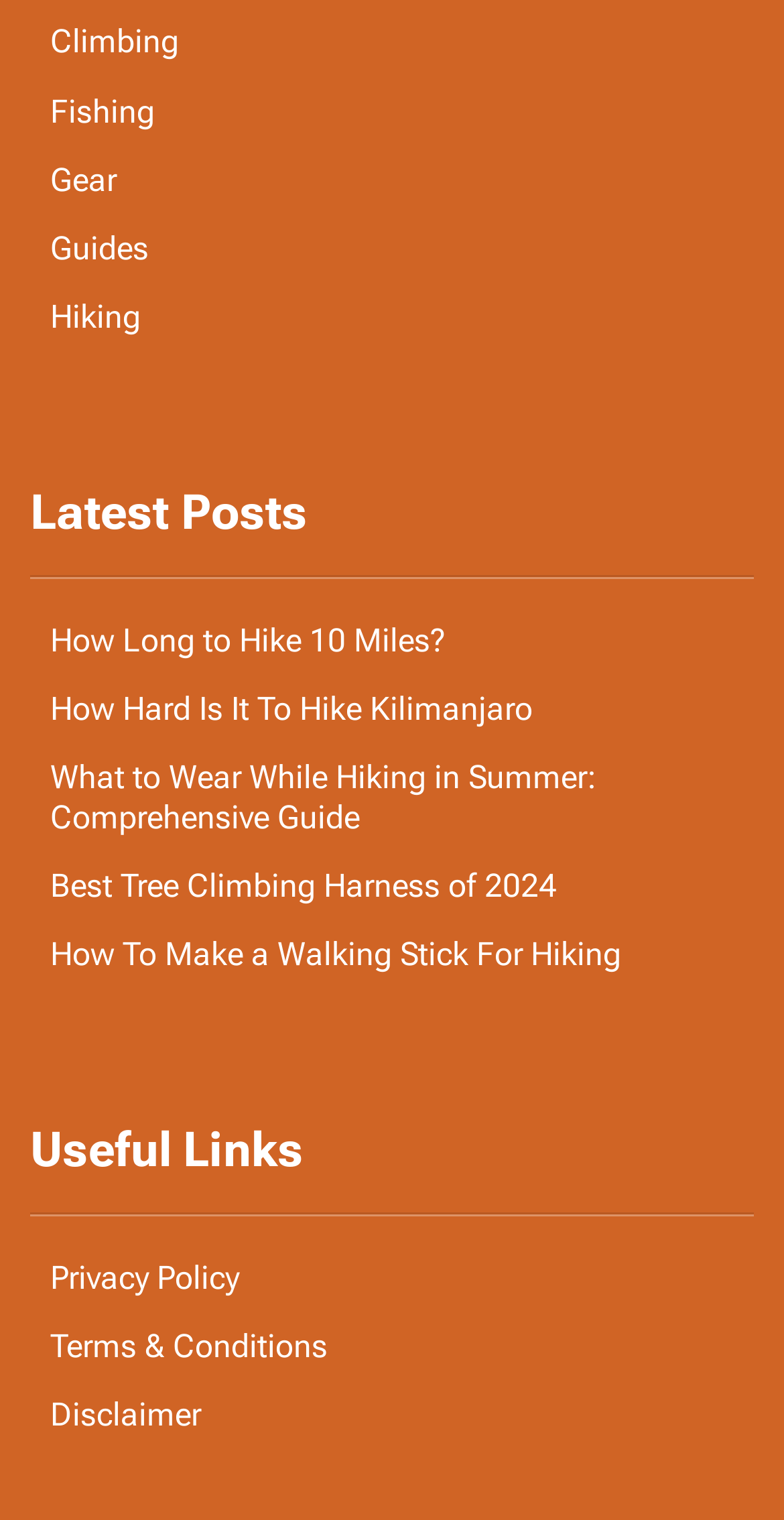Locate the UI element described by Privacy Policy in the provided webpage screenshot. Return the bounding box coordinates in the format (top-left x, top-left y, bottom-right x, bottom-right y), ensuring all values are between 0 and 1.

[0.051, 0.821, 0.949, 0.86]